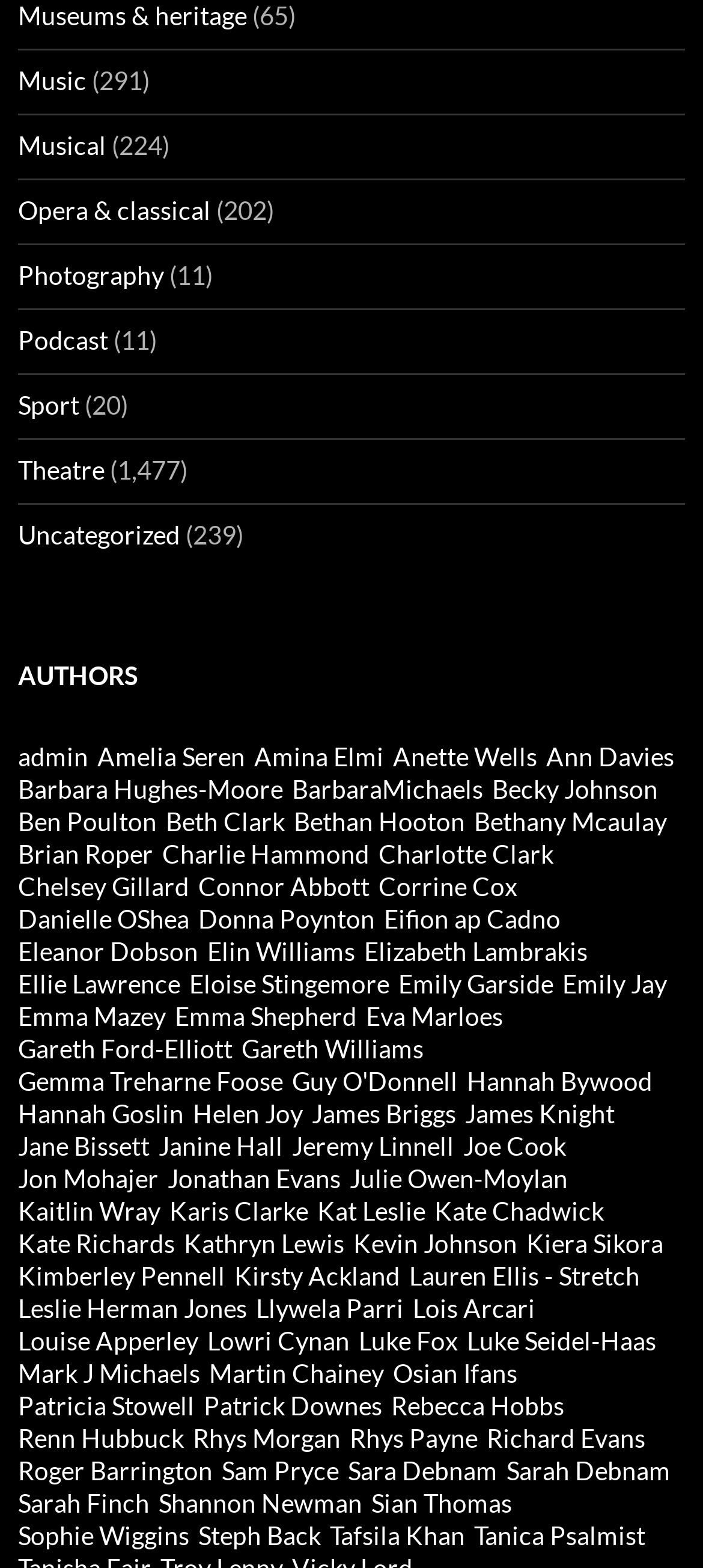Please give a succinct answer to the question in one word or phrase:
How many authors are listed?

45